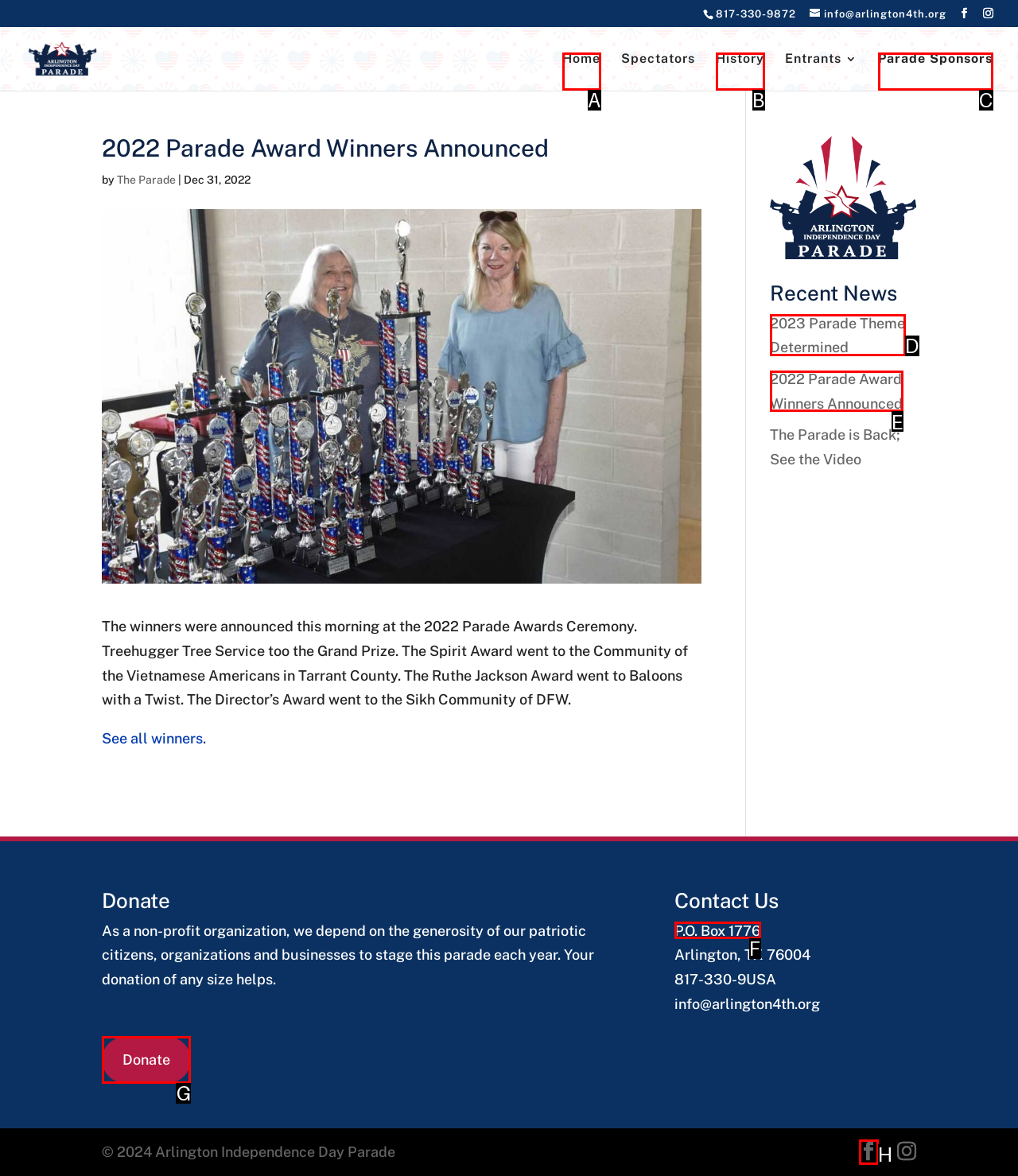Indicate which lettered UI element to click to fulfill the following task: Contact the Arlington Independence Day Parade
Provide the letter of the correct option.

F